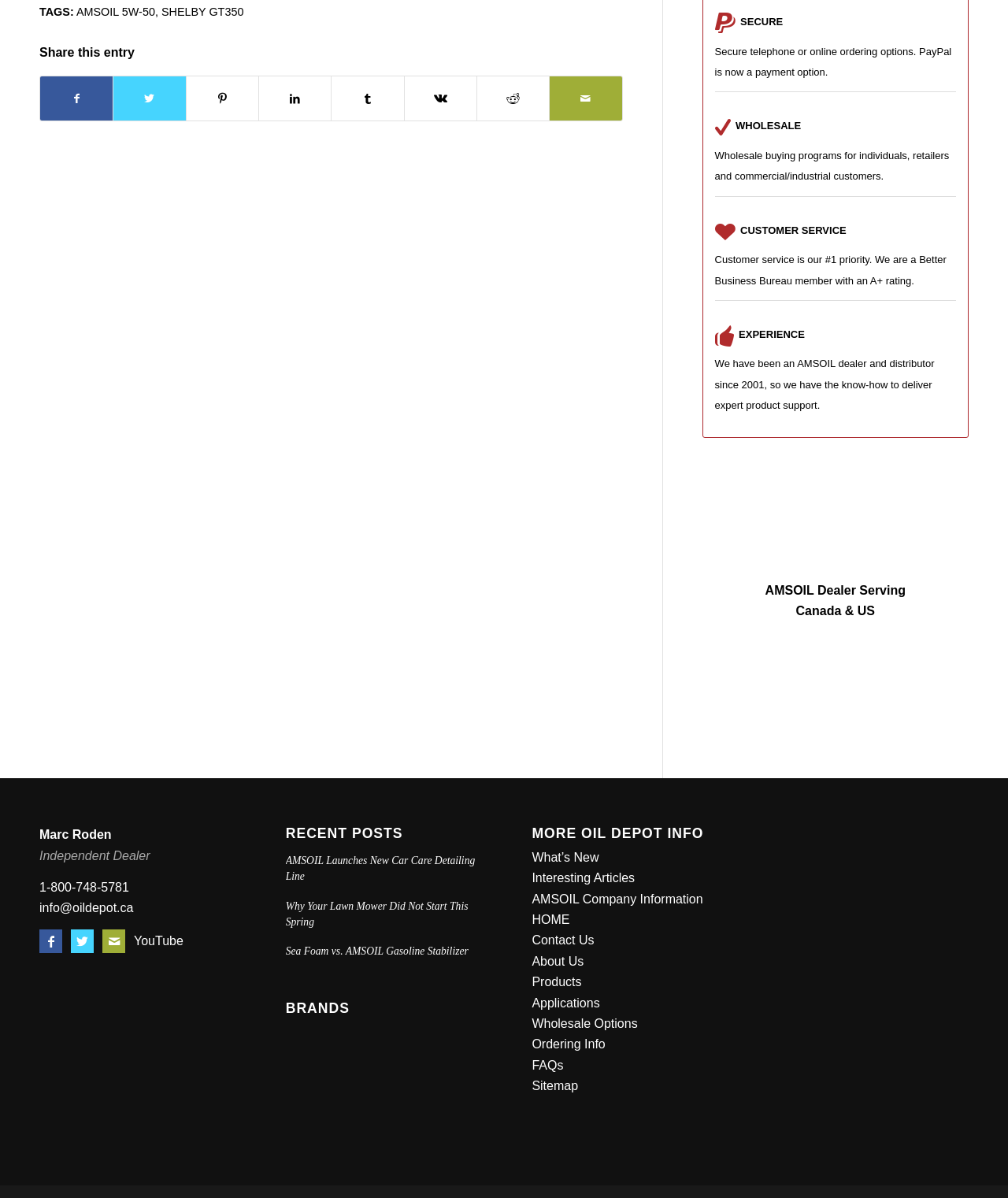Bounding box coordinates are specified in the format (top-left x, top-left y, bottom-right x, bottom-right y). All values are floating point numbers bounded between 0 and 1. Please provide the bounding box coordinate of the region this sentence describes: admin

None